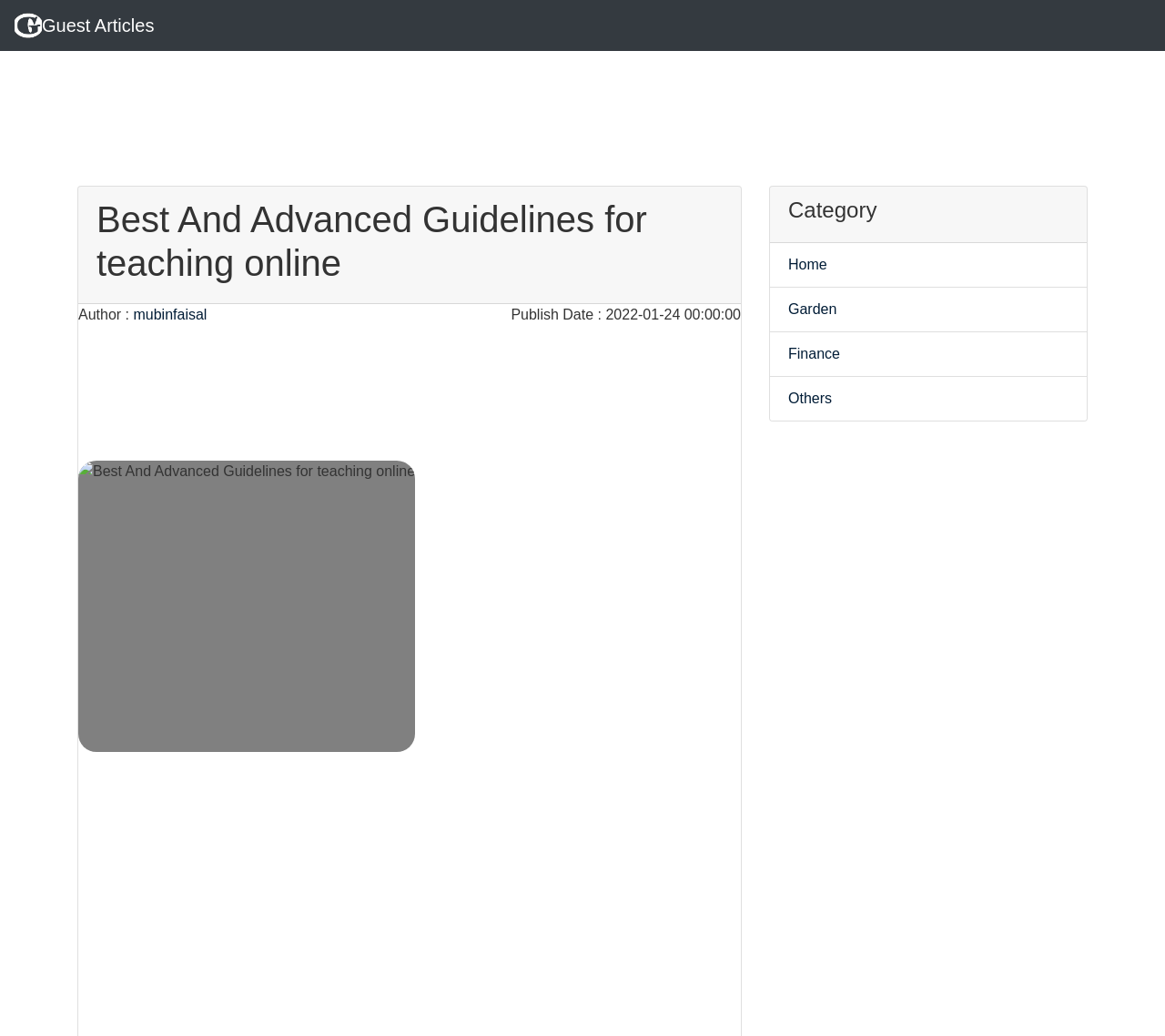Based on what you see in the screenshot, provide a thorough answer to this question: How many images are on the page?

There are two image elements on the page. One is associated with the 'Guest Articles' link, and the other is associated with the main heading, 'Best And Advanced Guidelines for teaching online'.